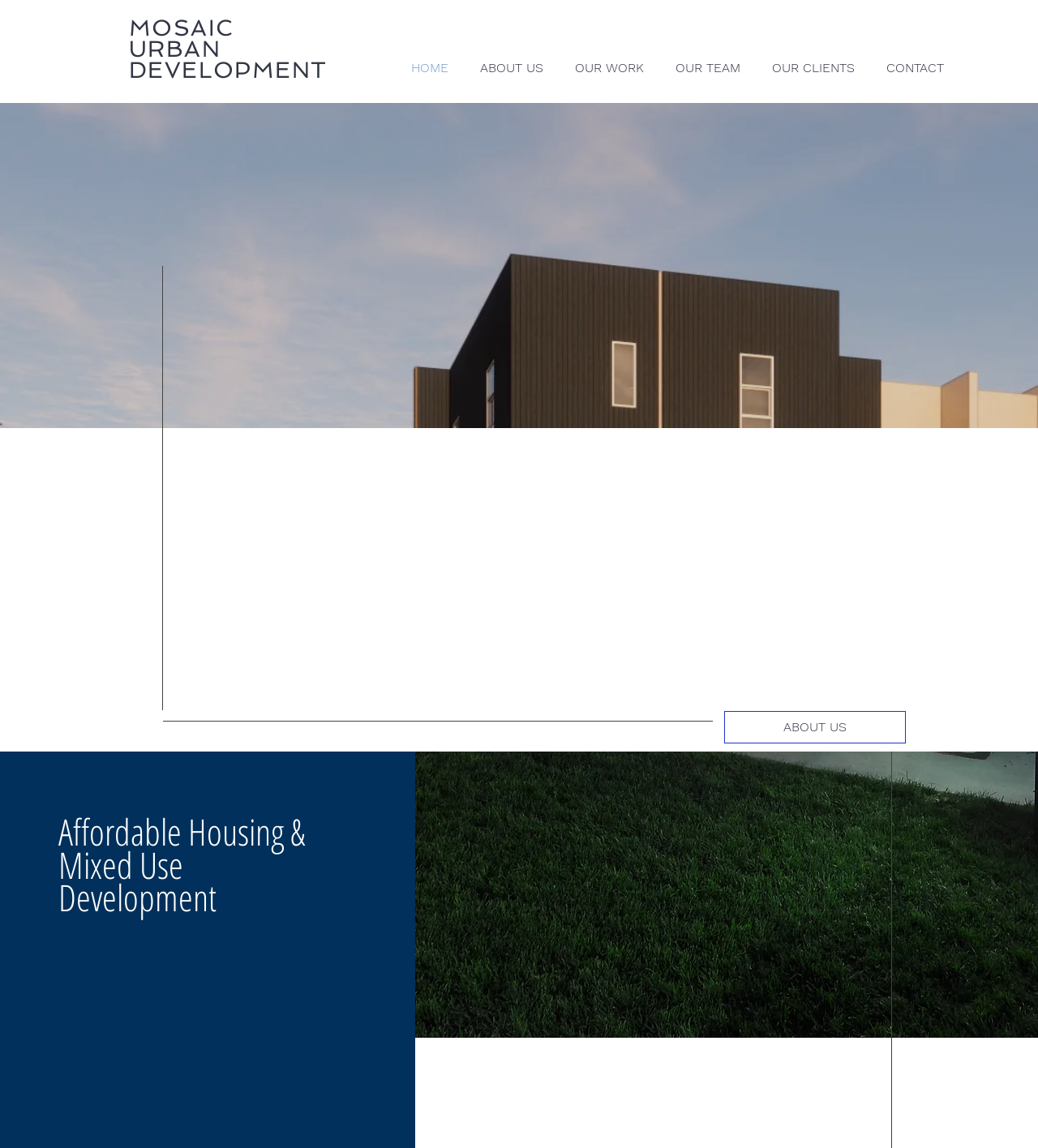Locate the bounding box coordinates of the element that needs to be clicked to carry out the instruction: "Read more about the company". The coordinates should be given as four float numbers ranging from 0 to 1, i.e., [left, top, right, bottom].

[0.698, 0.619, 0.873, 0.648]